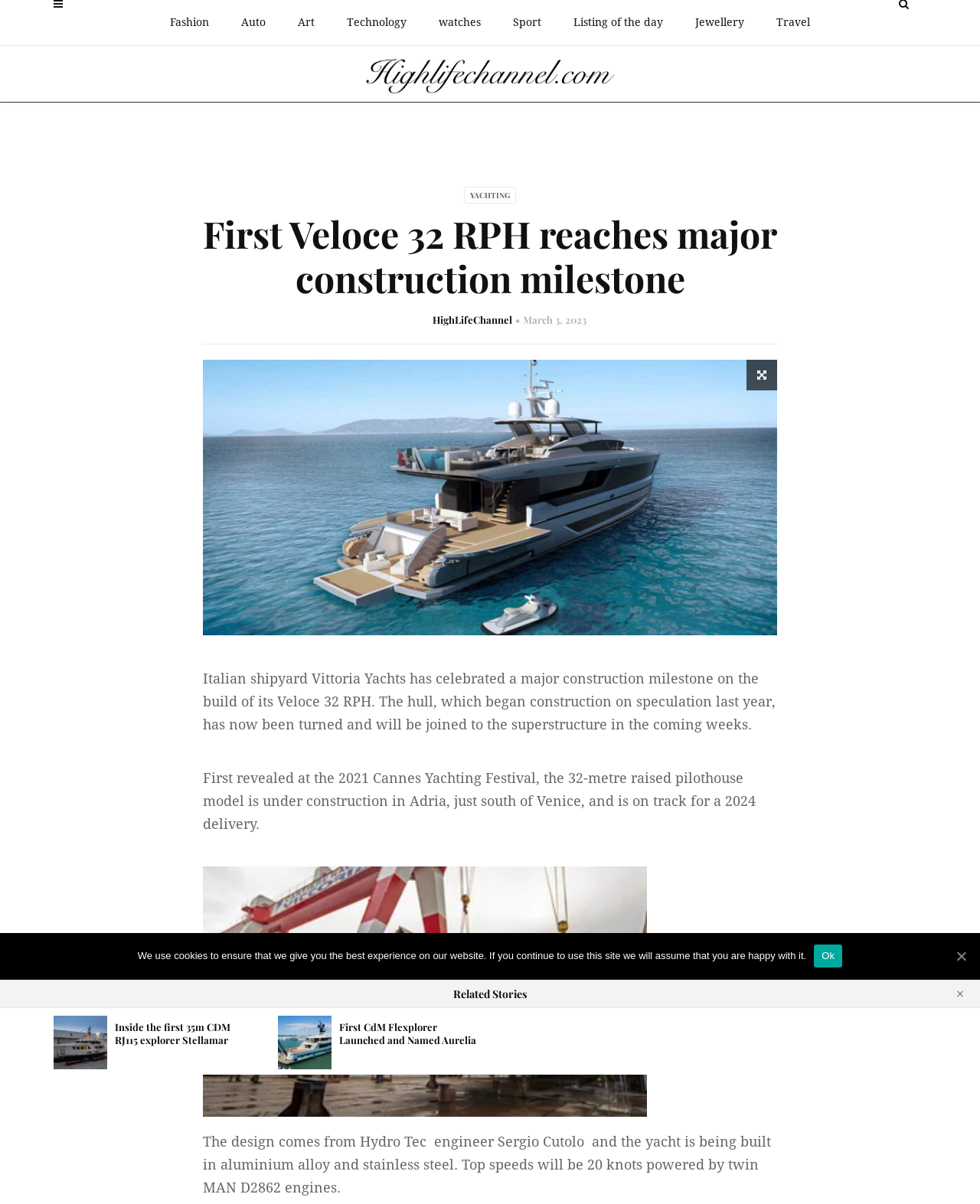Please determine the bounding box coordinates of the section I need to click to accomplish this instruction: "Click on Fashion".

[0.157, 0.0, 0.23, 0.038]